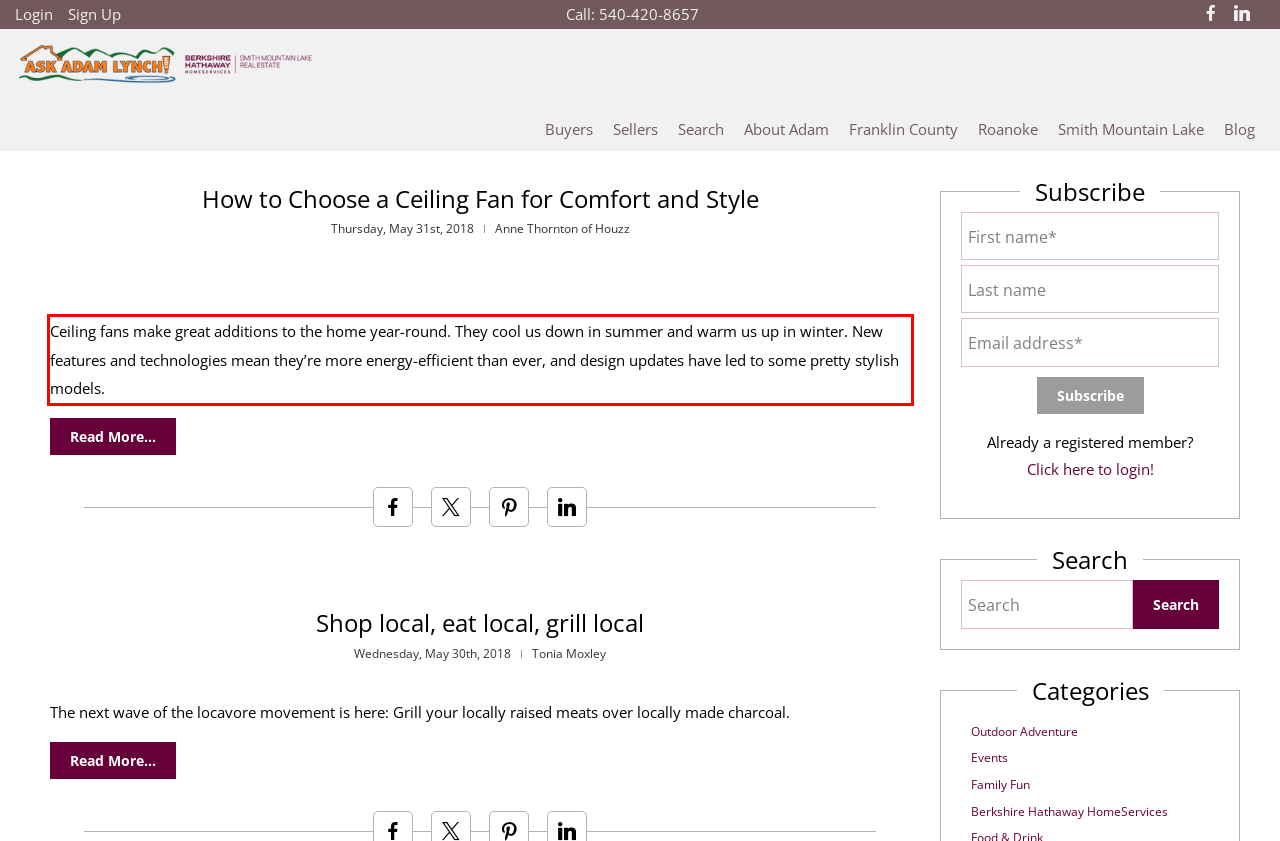Please perform OCR on the UI element surrounded by the red bounding box in the given webpage screenshot and extract its text content.

Ceiling fans make great additions to the home year-round. They cool us down in summer and warm us up in winter. New features and technologies mean they’re more energy-efficient than ever, and design updates have led to some pretty stylish models.